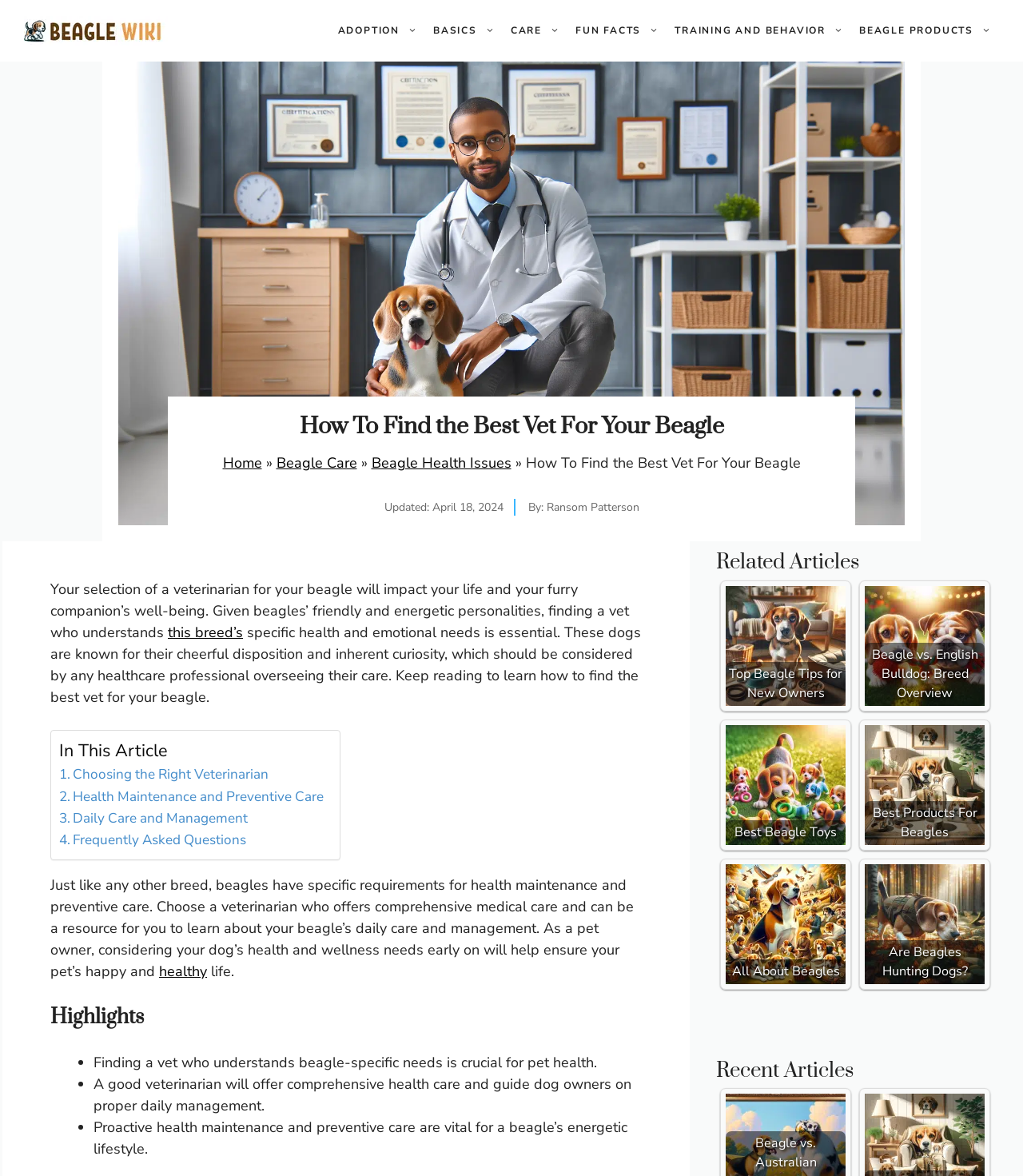Identify the bounding box coordinates of the section that should be clicked to achieve the task described: "Explore the 'CARE' section".

[0.491, 0.014, 0.555, 0.038]